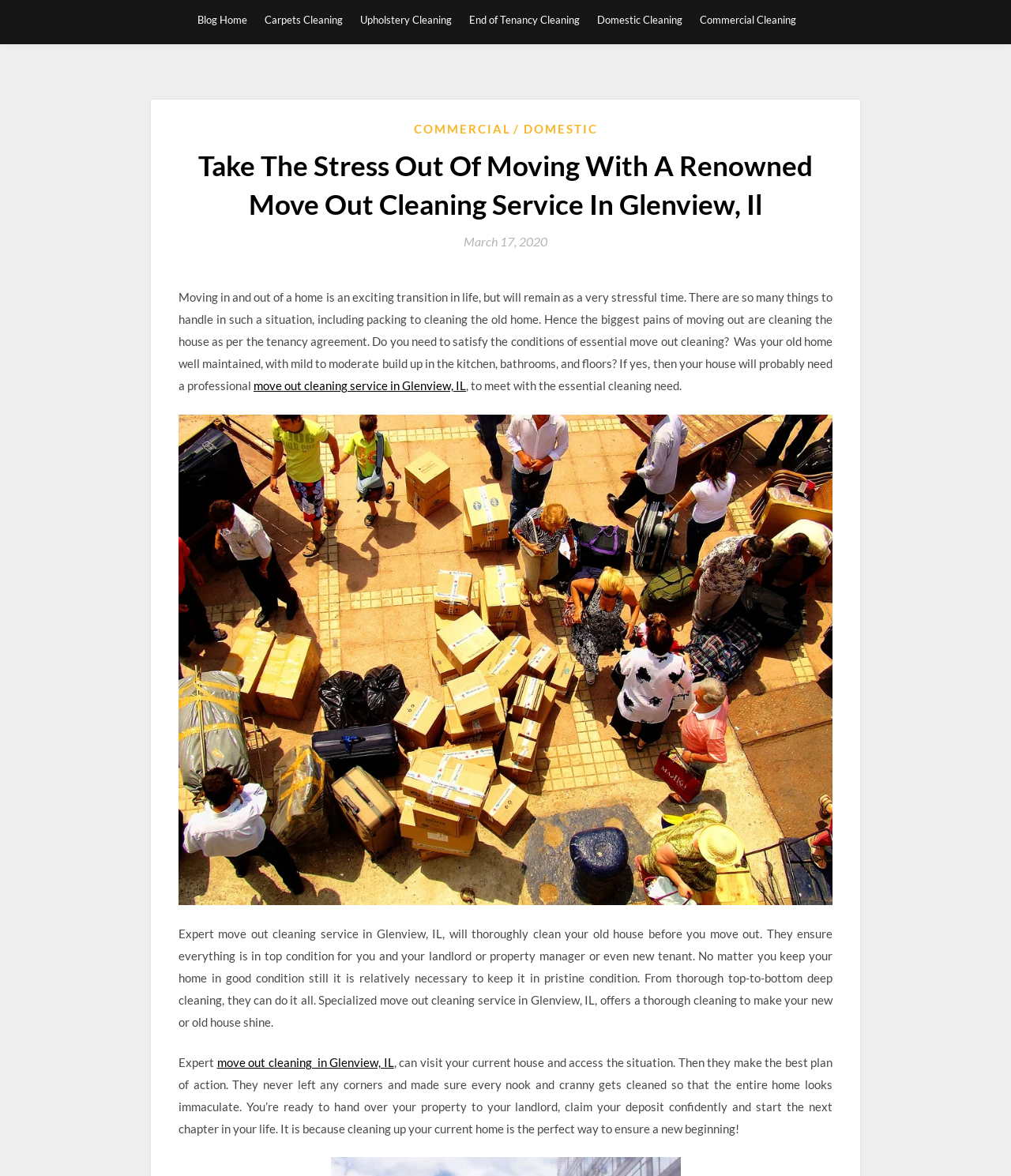What does the move out cleaning service do before creating a plan of action?
Using the image, provide a concise answer in one word or a short phrase.

Visits the current house and assesses the situation